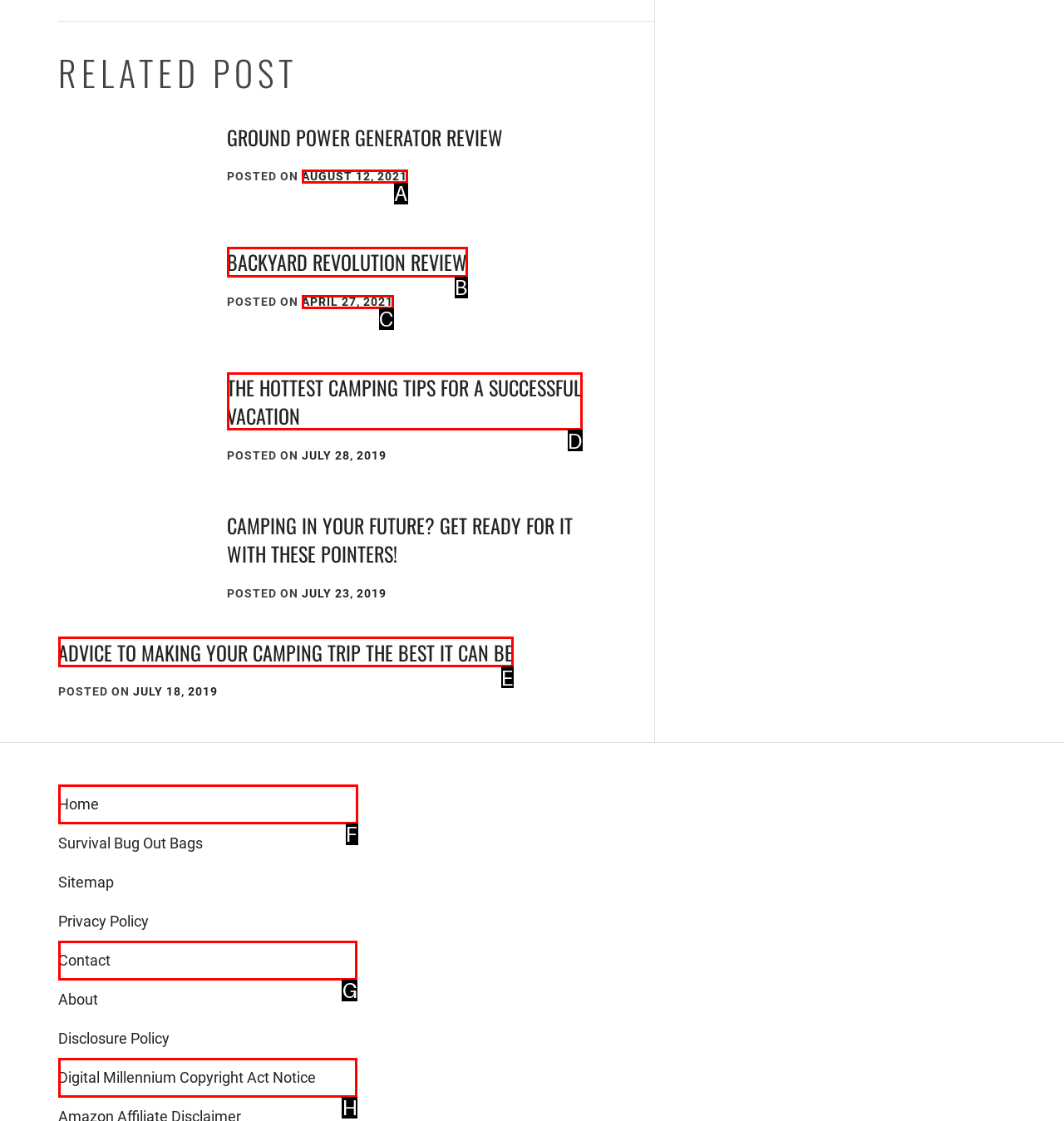Look at the highlighted elements in the screenshot and tell me which letter corresponds to the task: visit Home page.

F